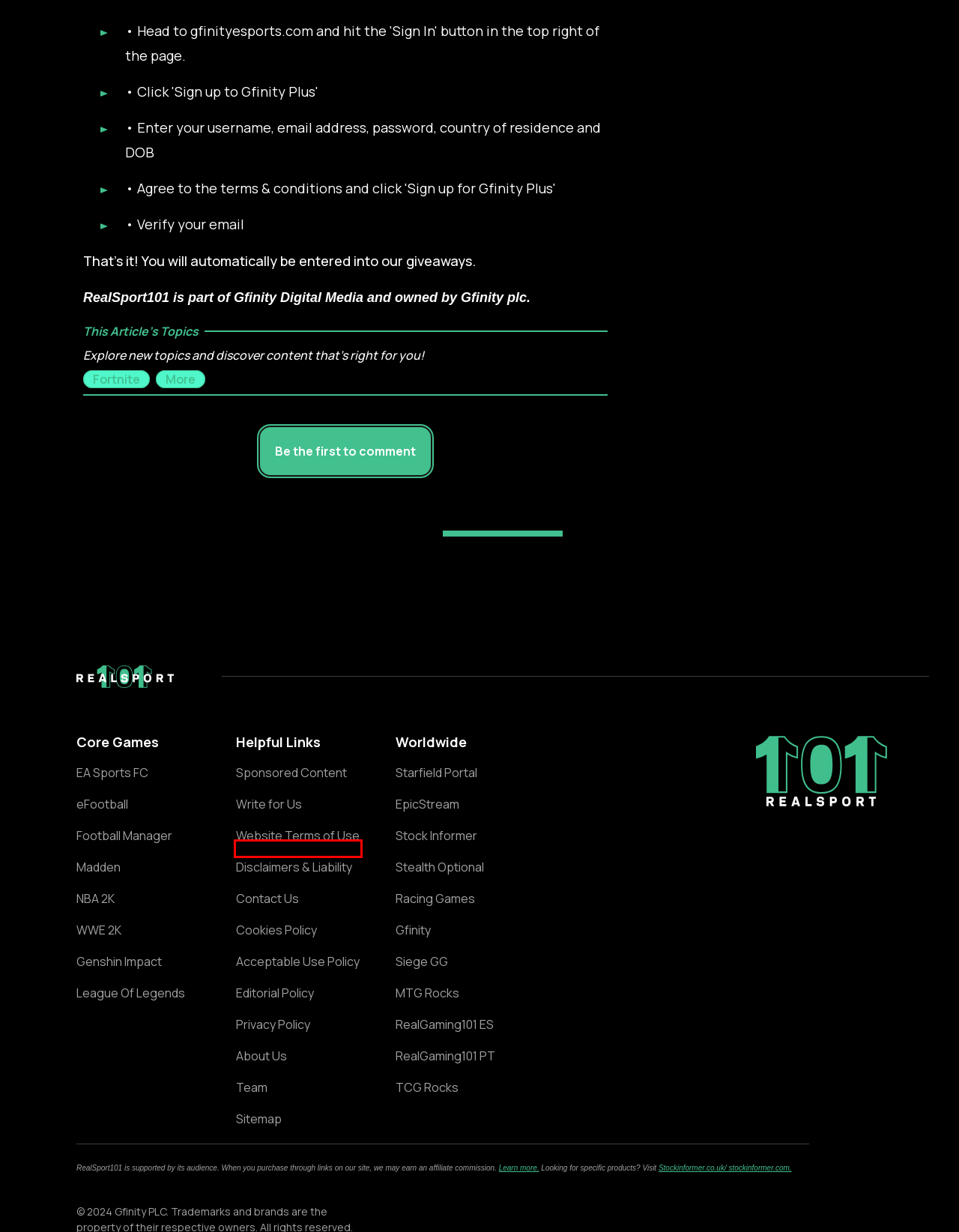Review the webpage screenshot provided, noting the red bounding box around a UI element. Choose the description that best matches the new webpage after clicking the element within the bounding box. The following are the options:
A. Contact Us
B. Stock Informer - Tracking stock of hard-to-find products
C. About Us
D. Stealth Optional | Video games, tech, apps, hardware and buying guides
E. Sponsored Content
F. RacingGames - The home of virtual motorsport
G. Acceptable Use Policy
H. MTG Rocks - Magic The Gathering Decks, Spoilers, Strategy & More!

G